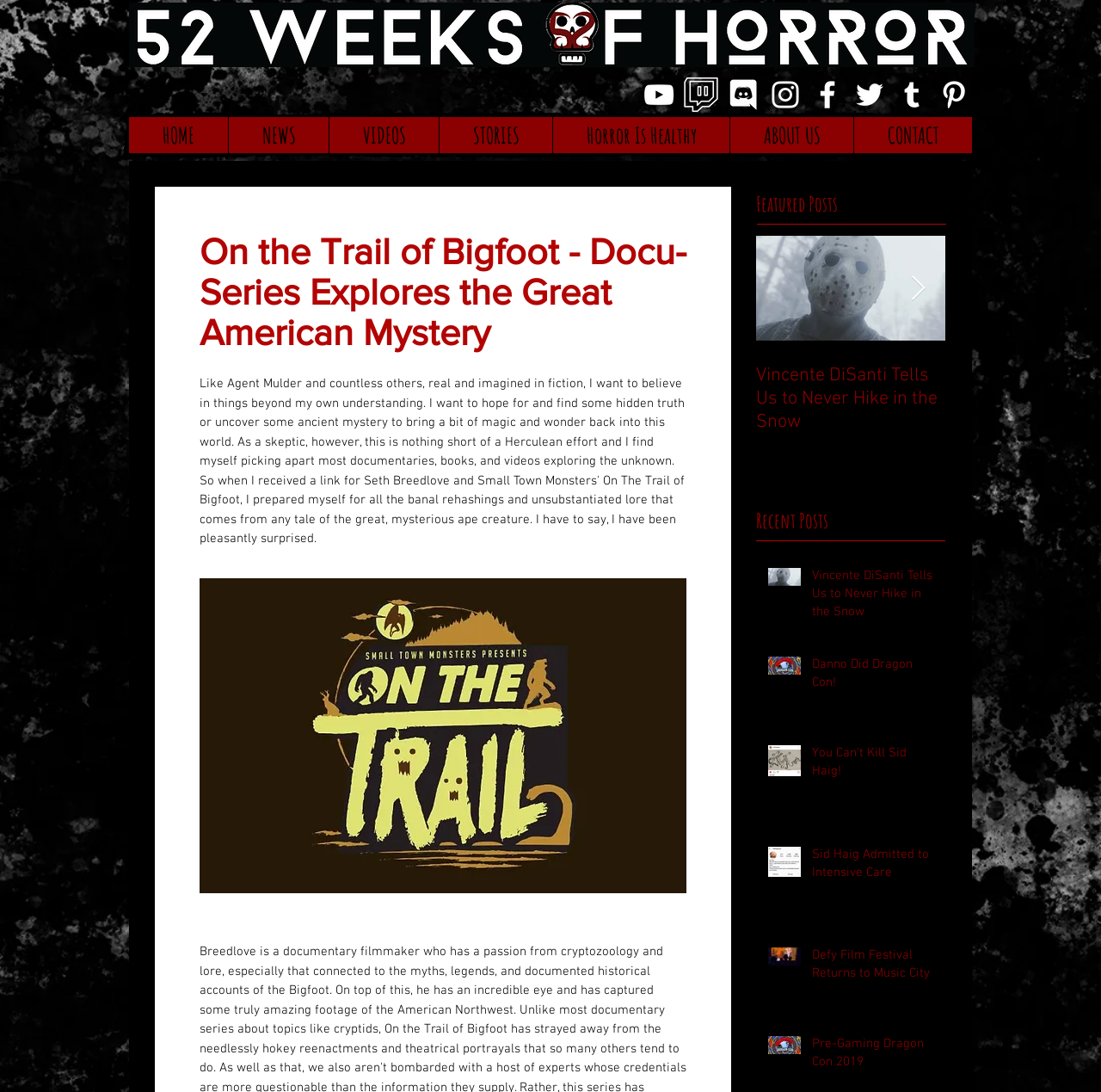Refer to the image and offer a detailed explanation in response to the question: How many images are there in the banner?

I looked at the banner and found one image, which is 'BANNER_edited.png'.